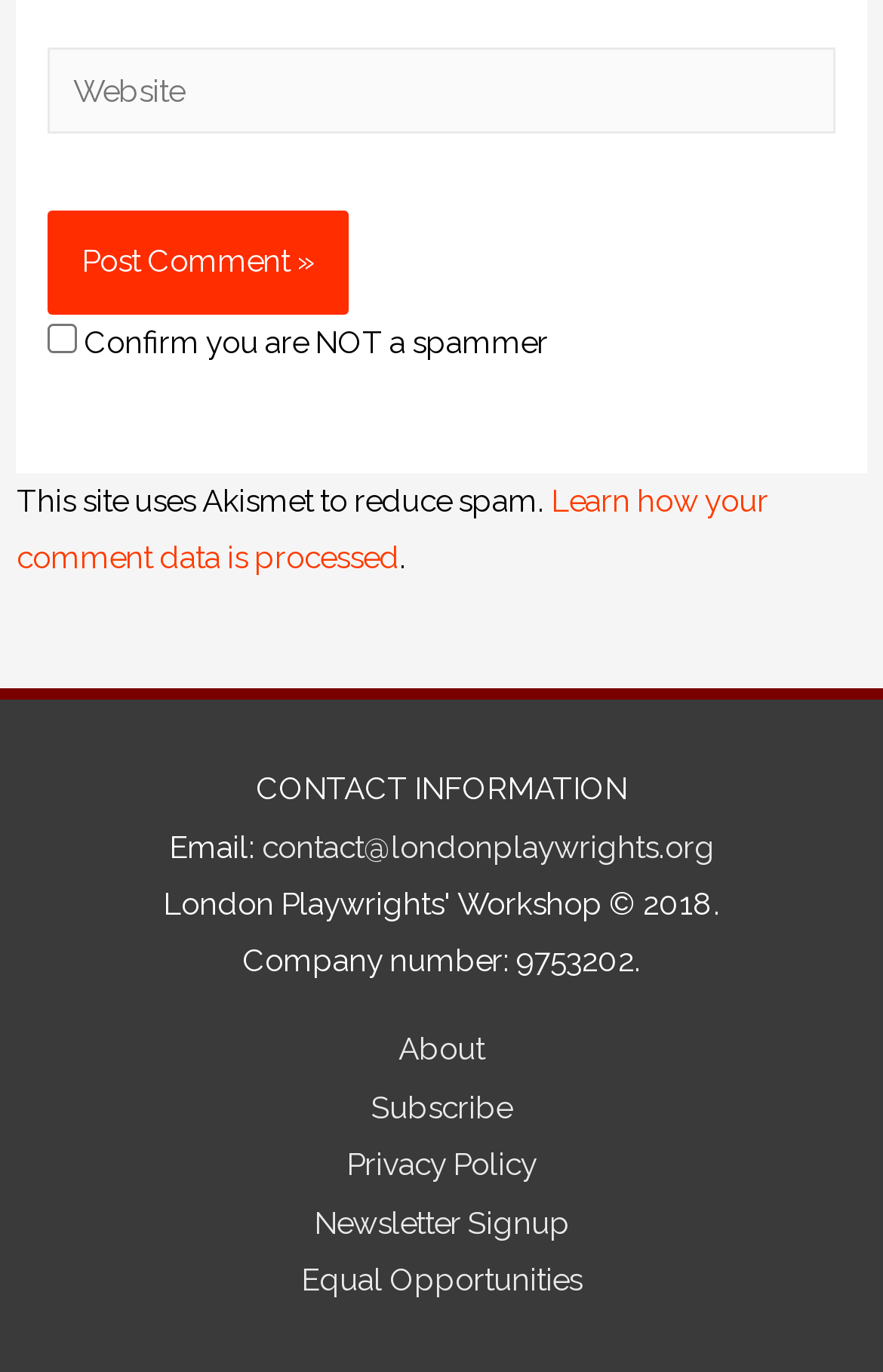Kindly provide the bounding box coordinates of the section you need to click on to fulfill the given instruction: "Learn about comment data processing".

[0.019, 0.351, 0.87, 0.419]